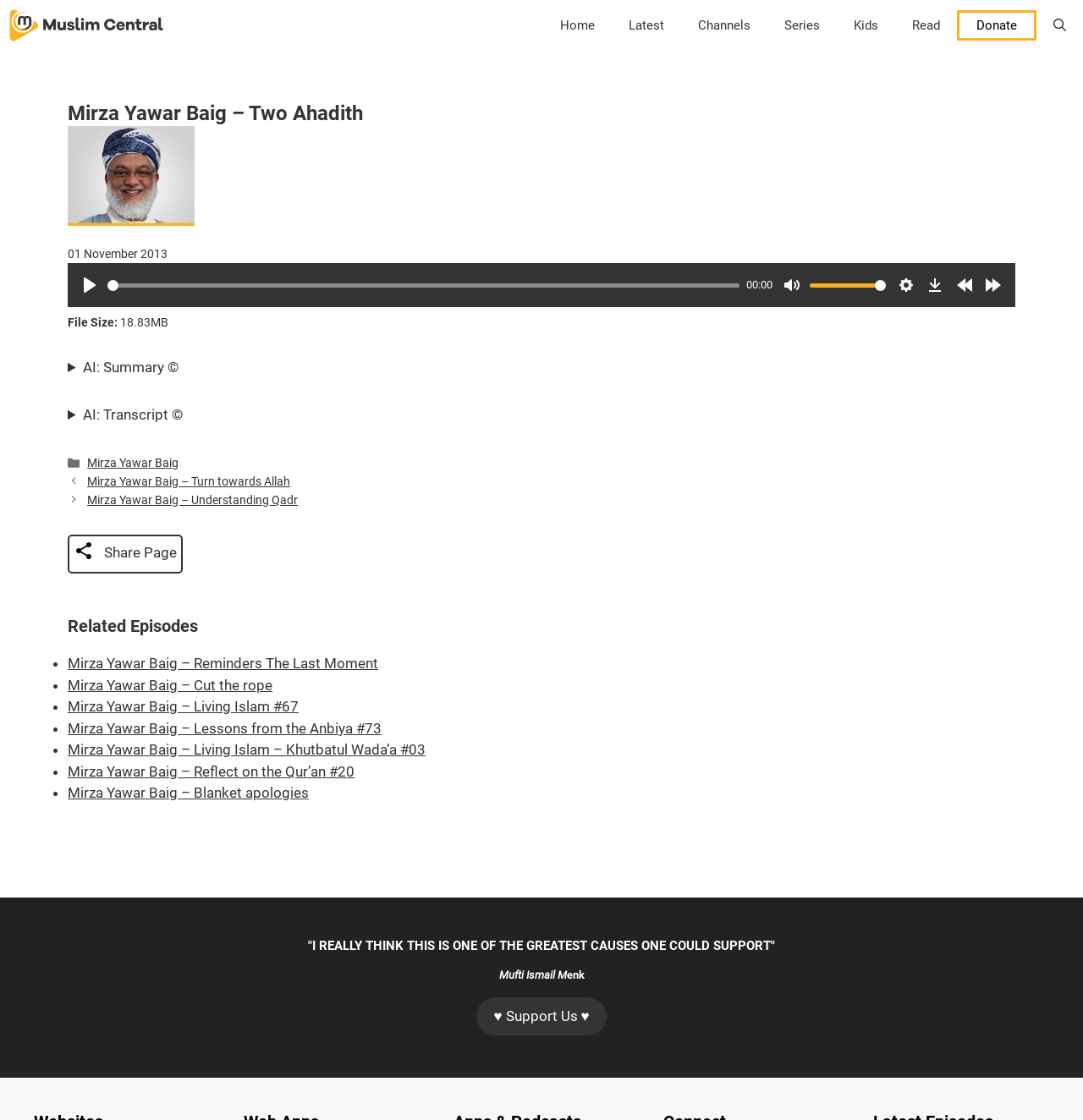Answer the question briefly using a single word or phrase: 
How many related episodes are listed on the webpage?

6